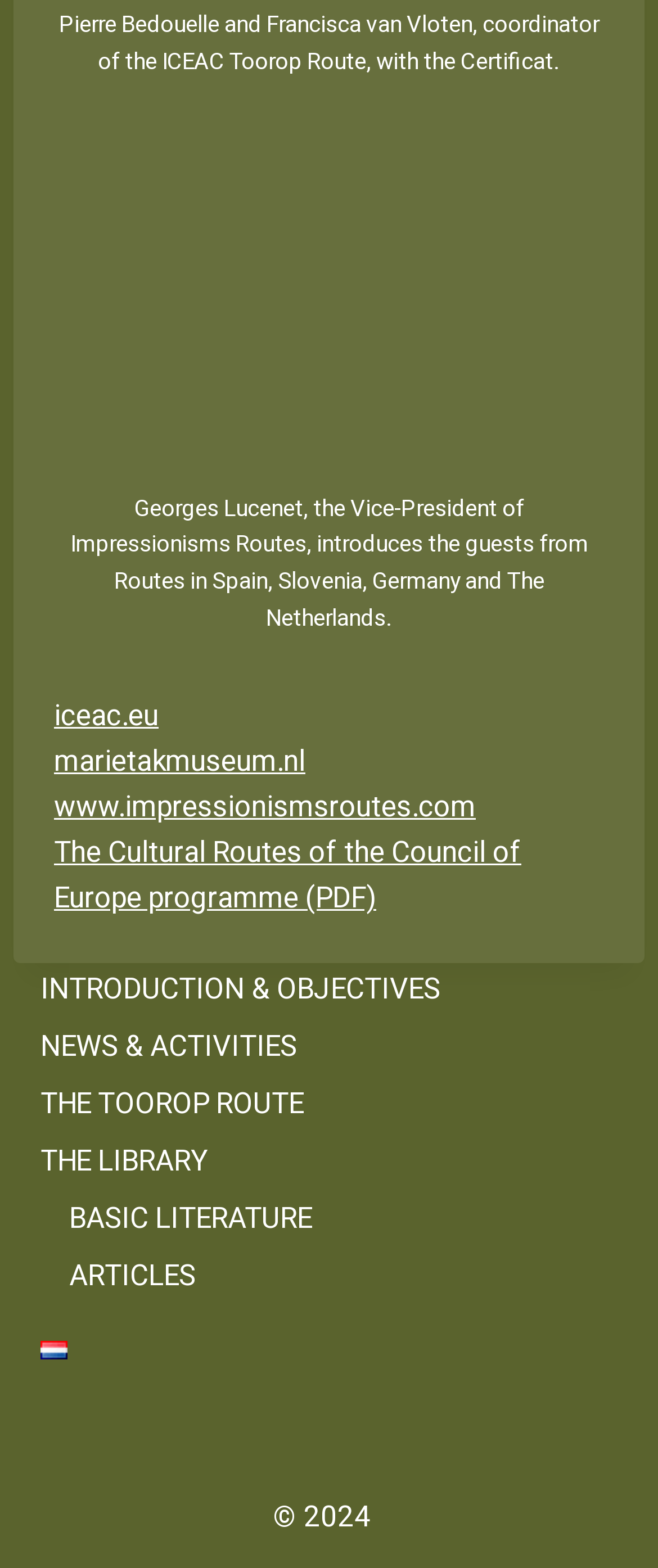Please identify the bounding box coordinates of the area that needs to be clicked to follow this instruction: "Visit the ICEAC website".

[0.082, 0.443, 0.241, 0.47]